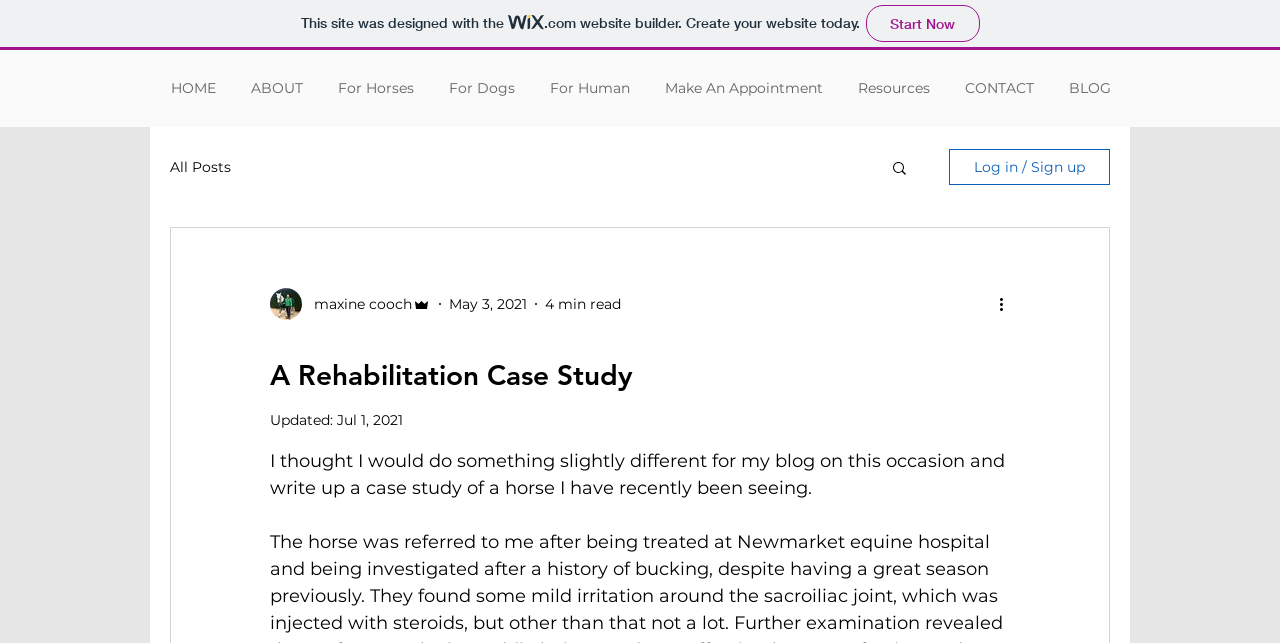Utilize the details in the image to give a detailed response to the question: How many navigation links are there?

I counted the number of navigation elements, which are 'Site' and 'blog', to get the answer.